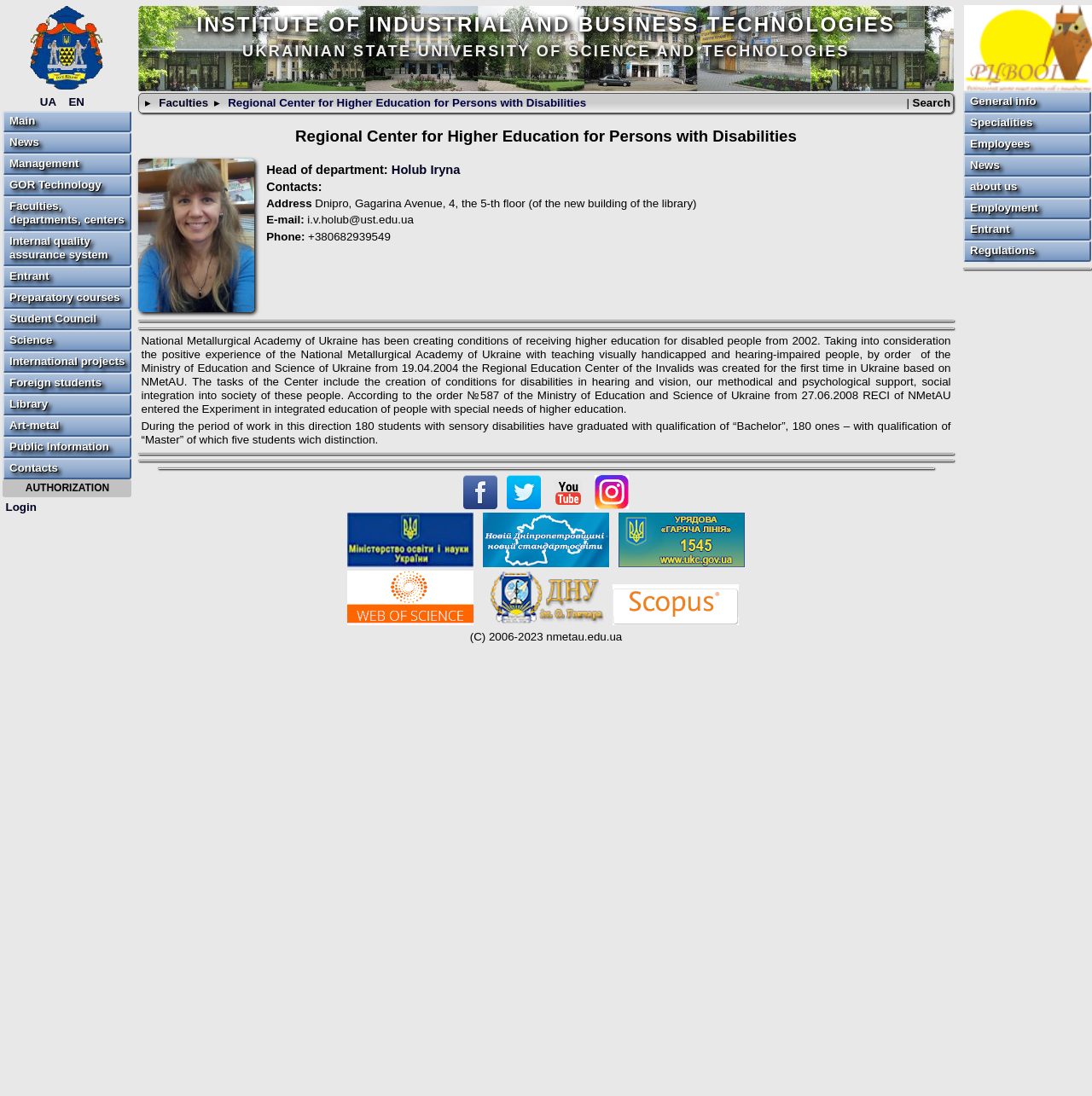What is the name of the university?
Refer to the image and answer the question using a single word or phrase.

Ukrainian State University of Science and Technologies